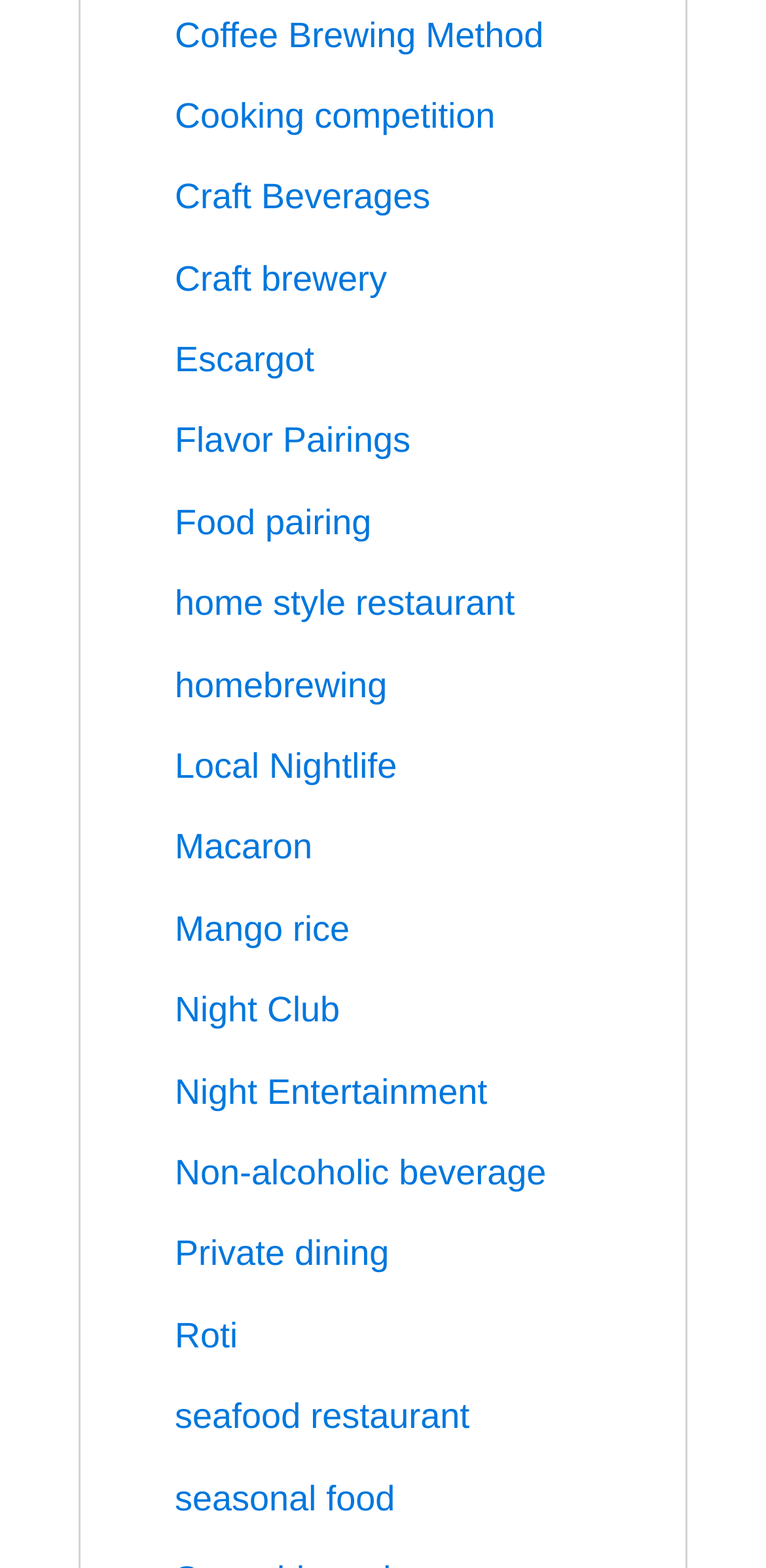Identify the bounding box coordinates of the part that should be clicked to carry out this instruction: "Find a seafood restaurant".

[0.228, 0.891, 0.613, 0.916]